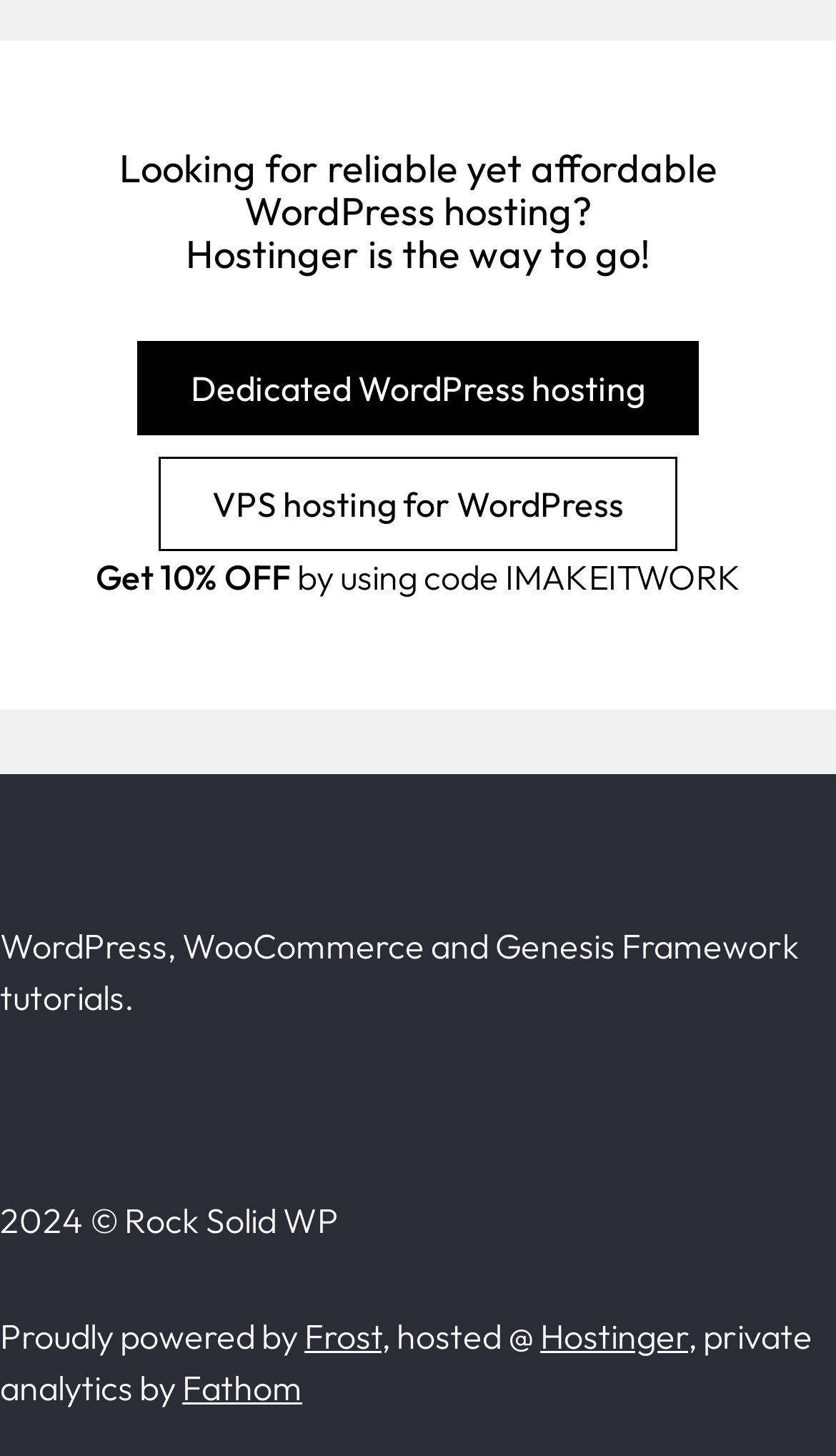What type of tutorials are offered on the website?
Refer to the image and provide a thorough answer to the question.

The type of tutorials offered on the website can be found in the middle section of the webpage, where it says 'WordPress, WooCommerce and Genesis Framework tutorials'.